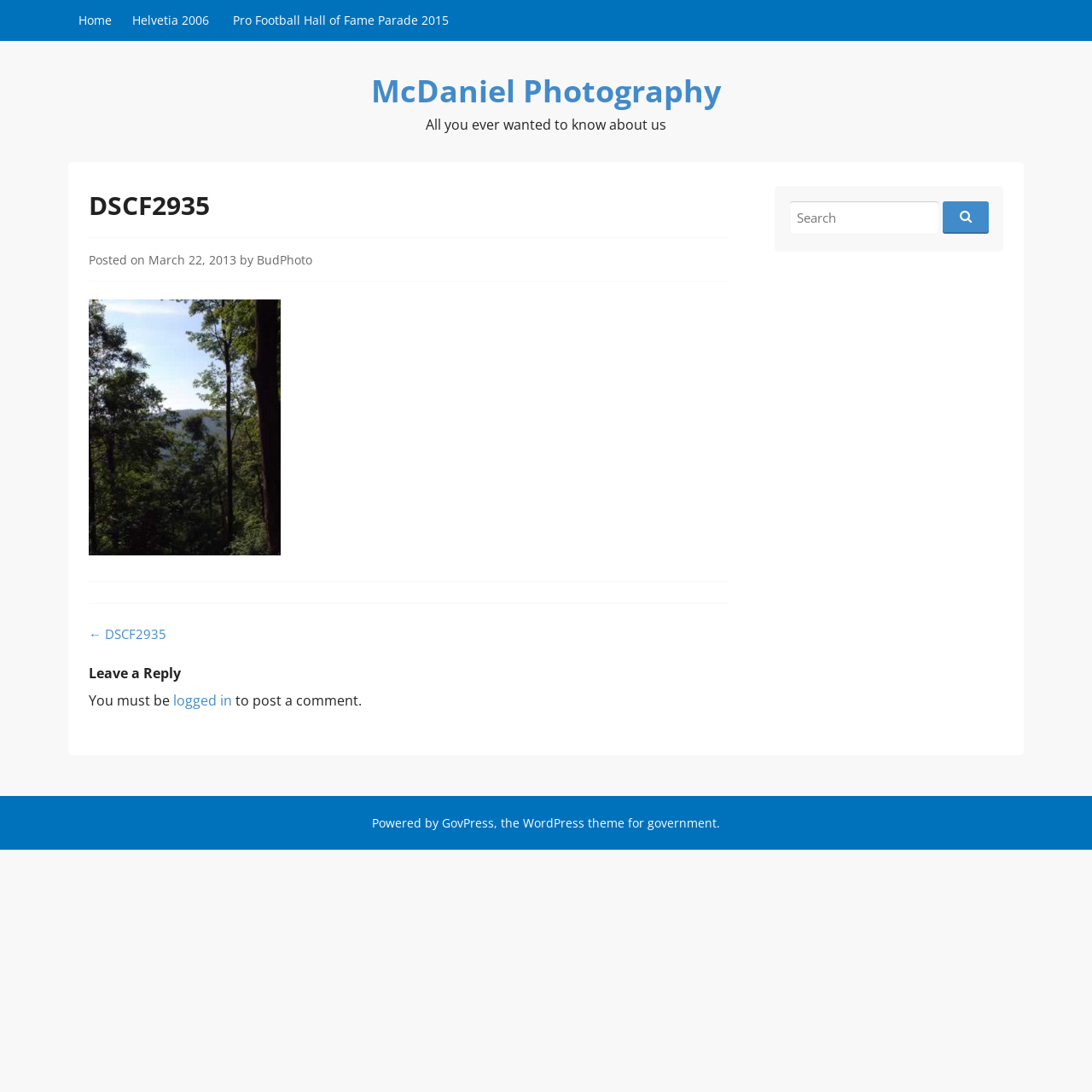Using the description "Home", locate and provide the bounding box of the UI element.

[0.062, 0.0, 0.112, 0.038]